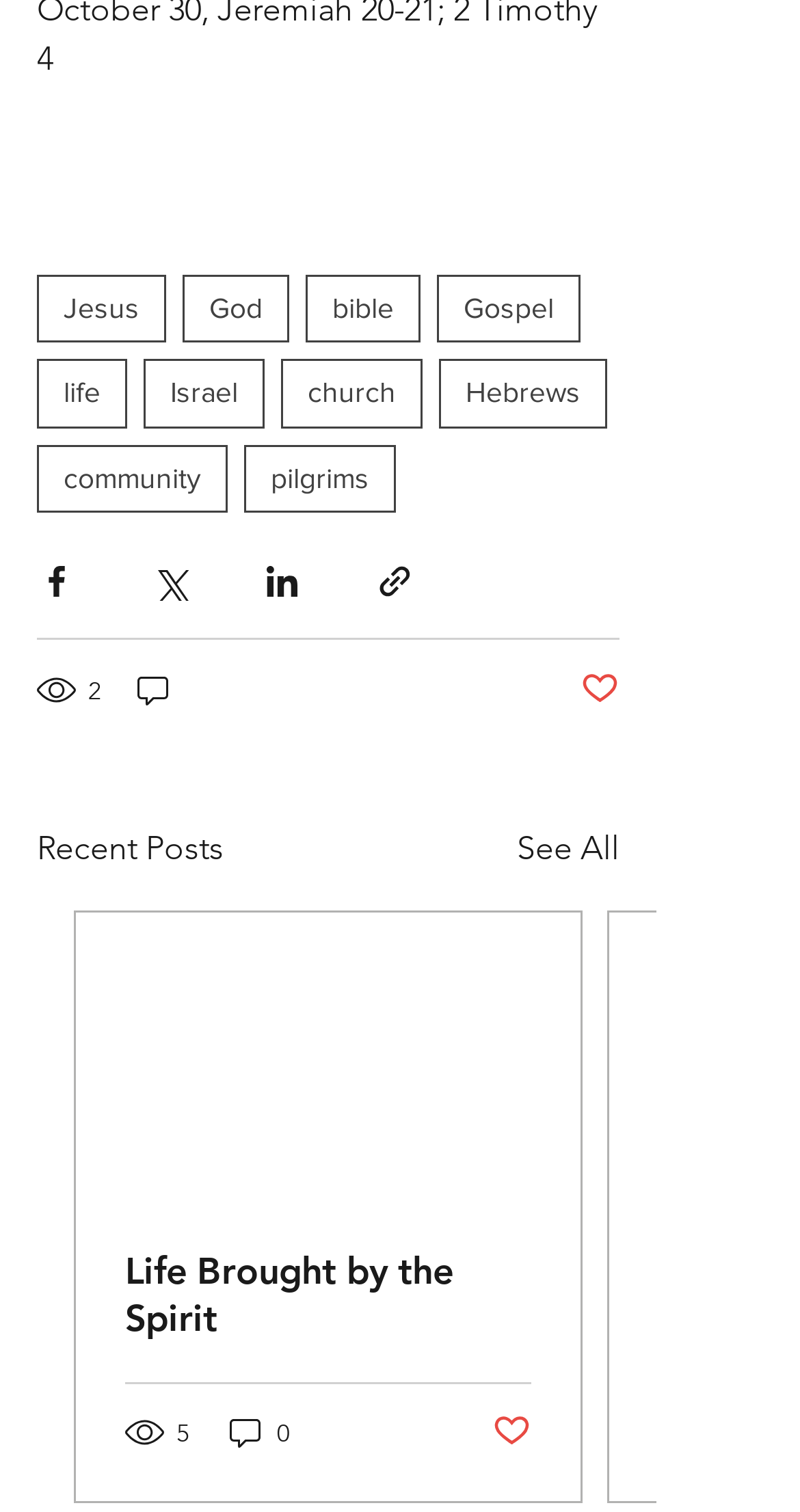Please identify the bounding box coordinates of the element's region that should be clicked to execute the following instruction: "Click on the 'Jesus' link". The bounding box coordinates must be four float numbers between 0 and 1, i.e., [left, top, right, bottom].

[0.046, 0.181, 0.208, 0.227]